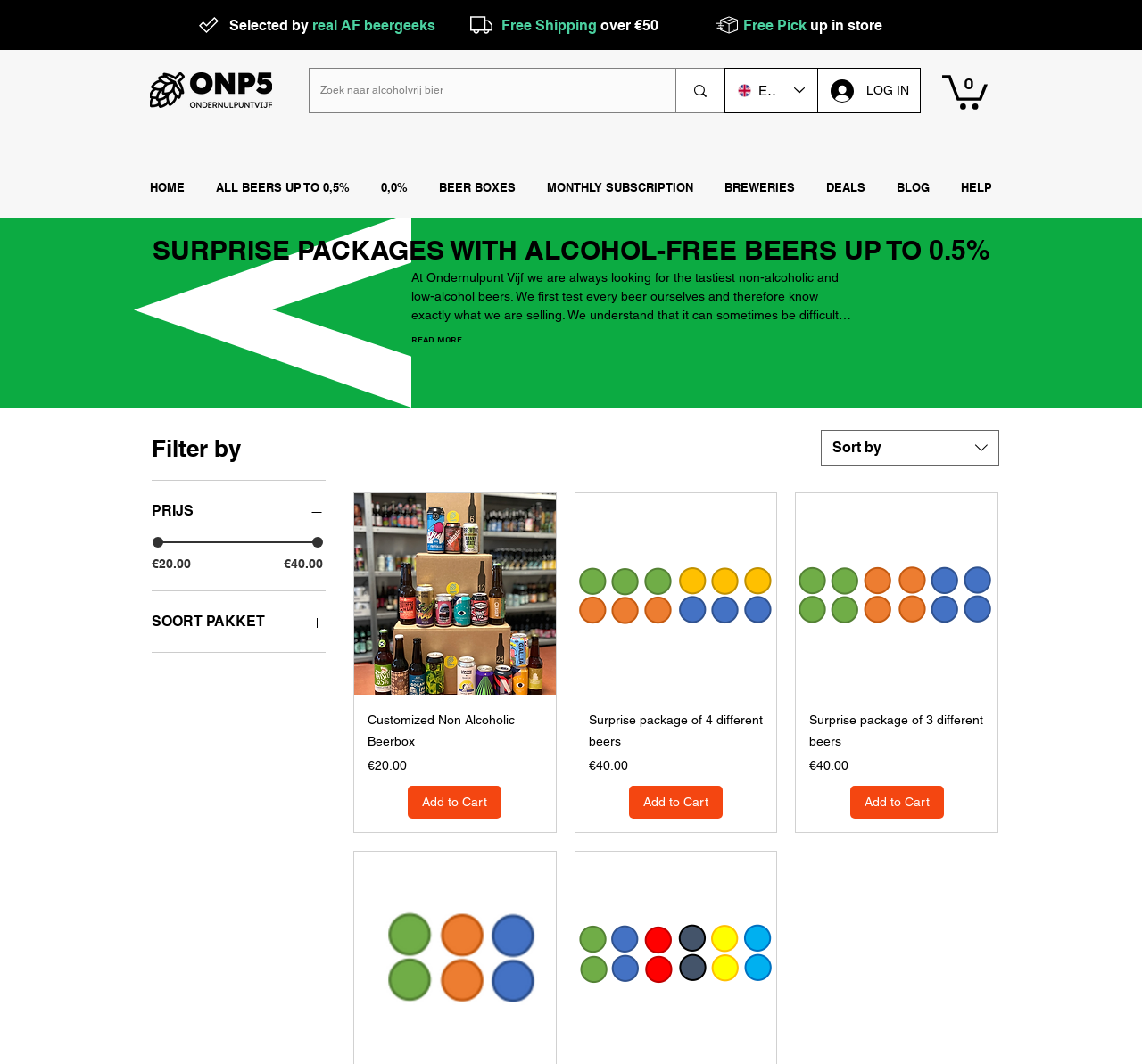Locate the bounding box coordinates of the clickable area needed to fulfill the instruction: "Click on the previous page".

None